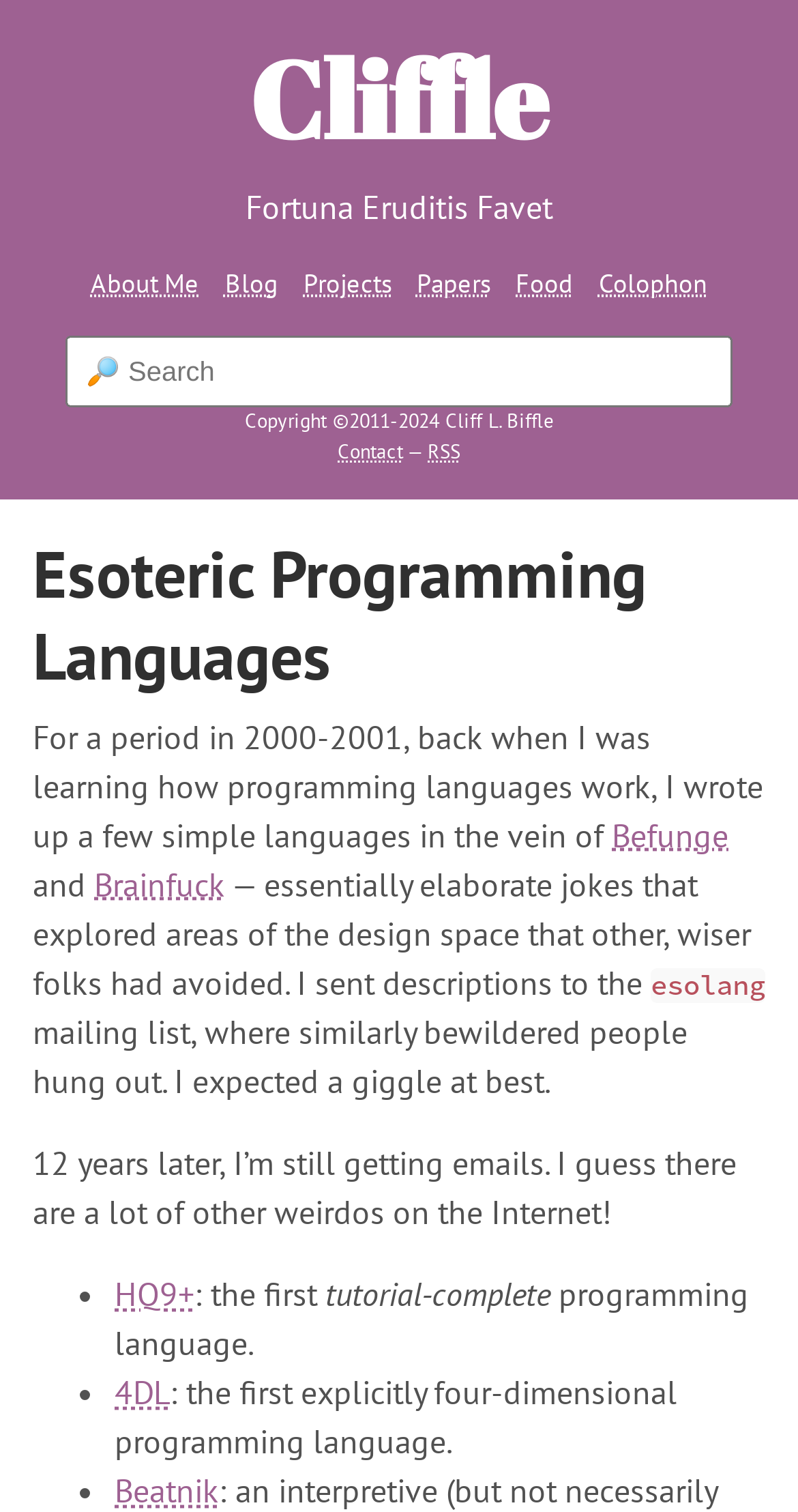What is the name of the website?
Provide a detailed and well-explained answer to the question.

I determined the answer by looking at the root element 'Esoteric Programming Languages - Cliffle' and the link 'Cliffle' with the same text, which suggests that Cliffle is the name of the website.